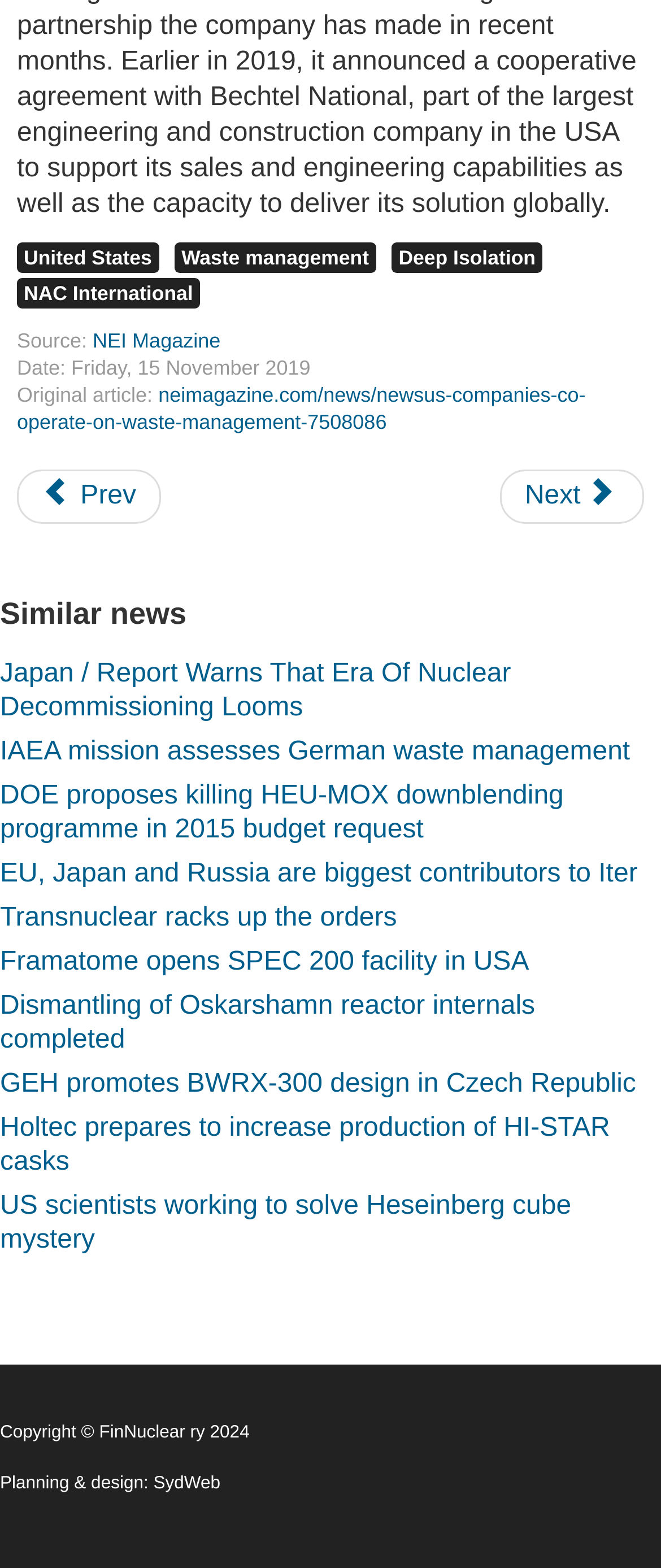How many description lists are there on the page?
Look at the image and answer the question using a single word or phrase.

2